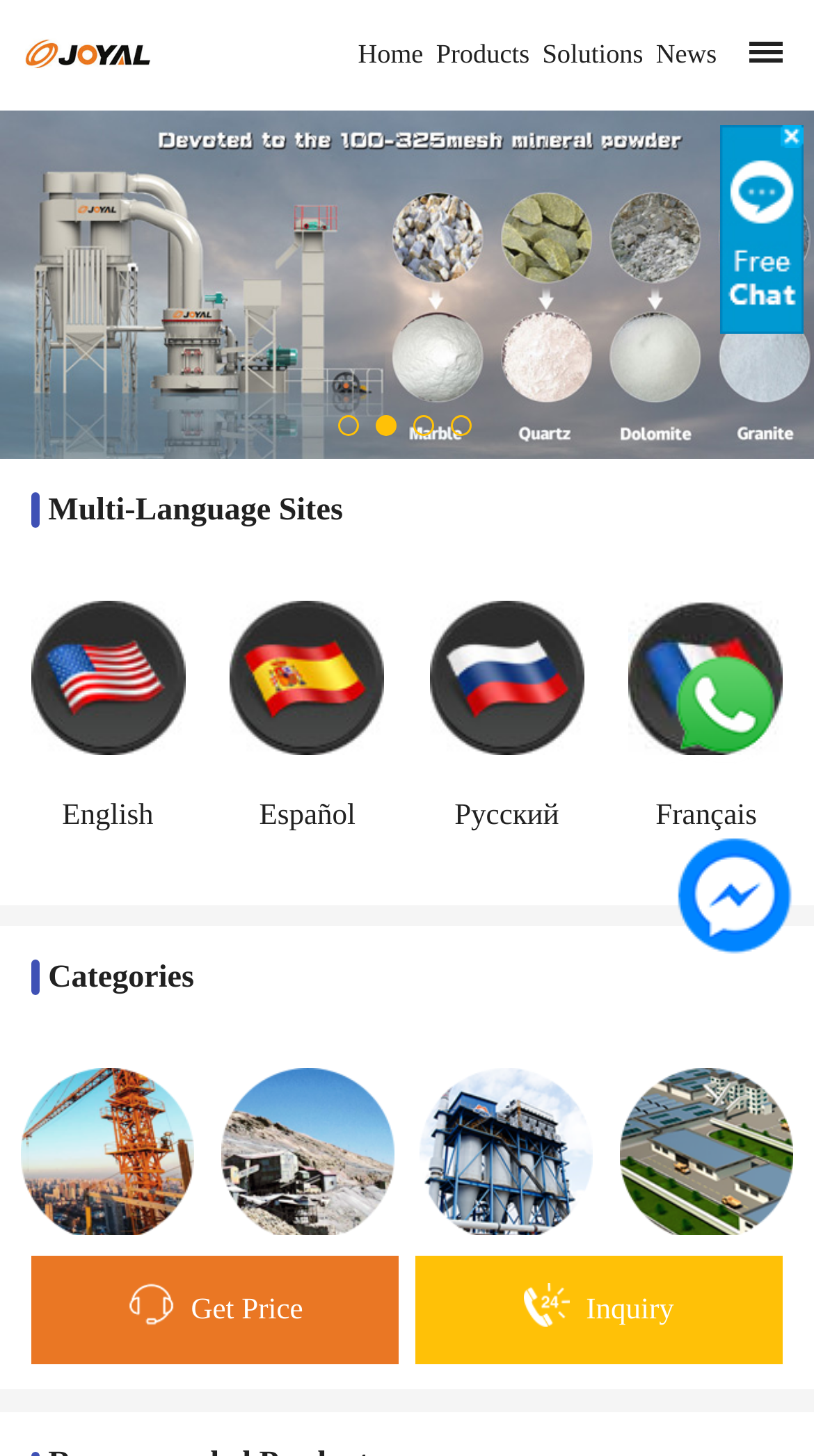How many language options are available?
Look at the image and construct a detailed response to the question.

I found a section labeled 'Multi-Language Sites' which contains four link elements with text 'English', 'Español', 'Русский', and 'Français', indicating that there are four language options available.